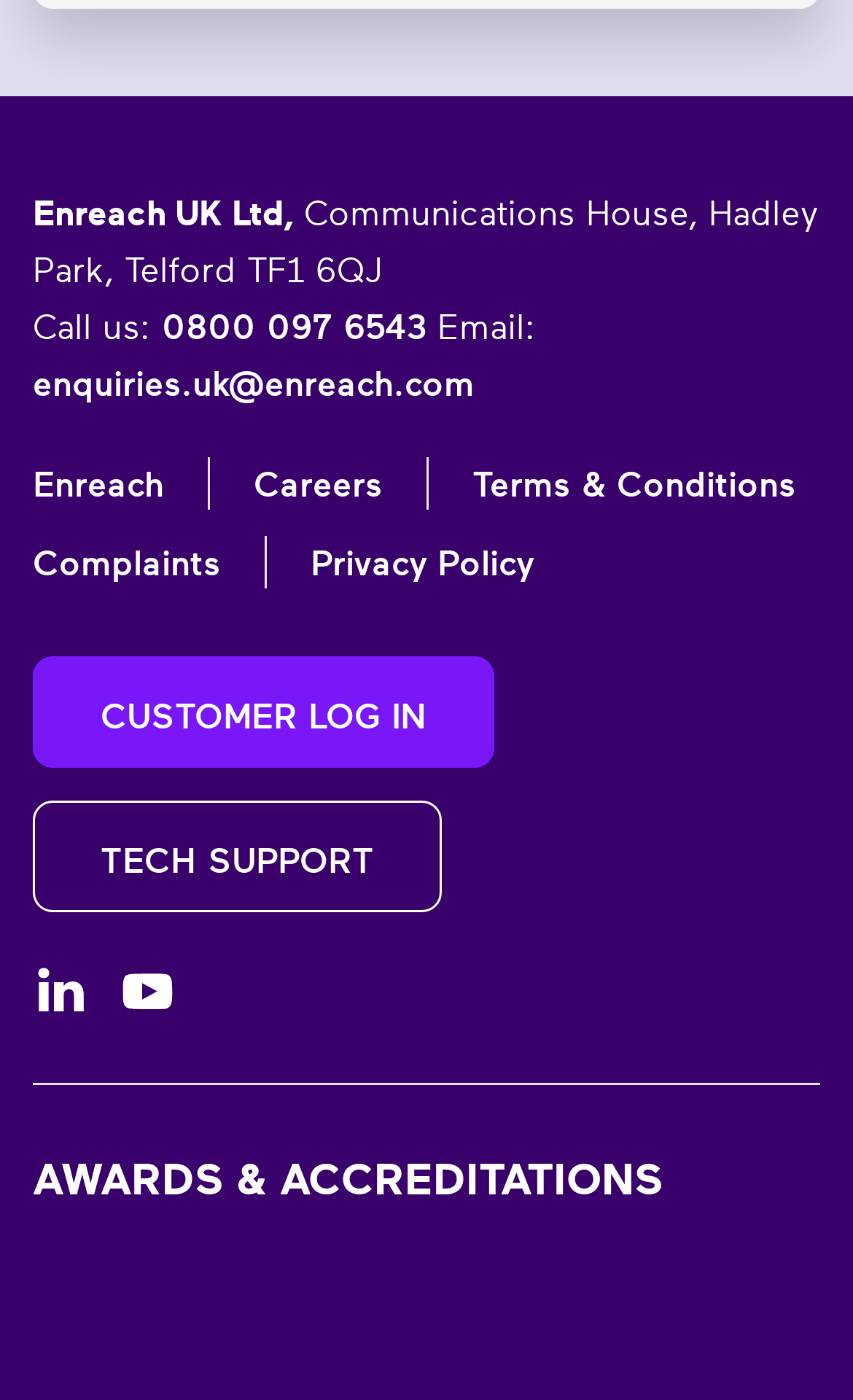How many links are there in the footer?
Please respond to the question with a detailed and informative answer.

The footer section contains several links, including 'Enreach', 'Careers', 'Terms & Conditions', 'Complaints', 'Privacy Policy', 'CUSTOMER LOG IN', and 'TECH SUPPORT'. Counting these links, there are 7 links in the footer.